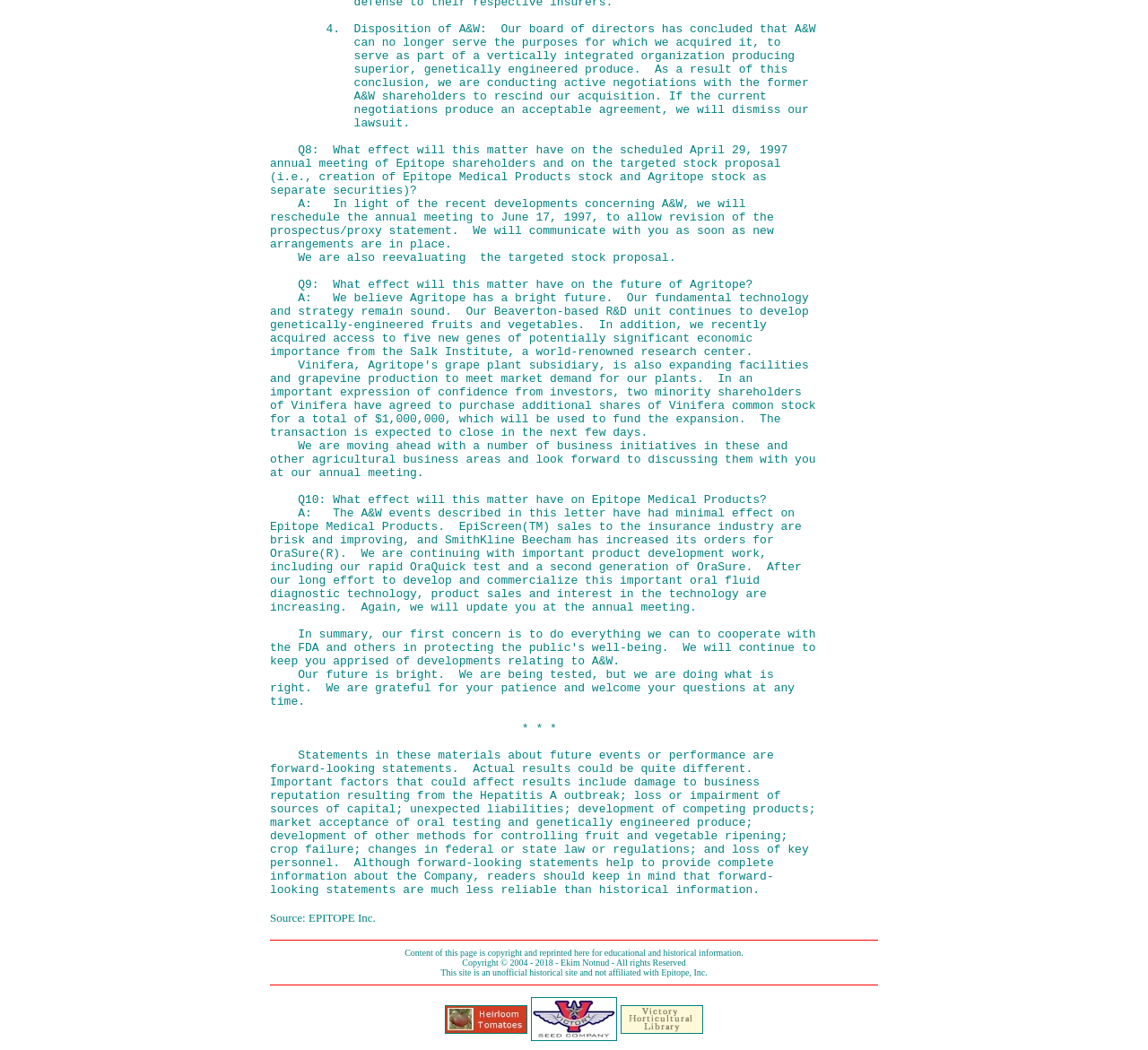Could you please study the image and provide a detailed answer to the question:
What is the layout of the table?

I analyzed the table structure and found that it has four columns, with each column containing a cell with text or an image. This suggests that the layout of the table is a four-column structure.